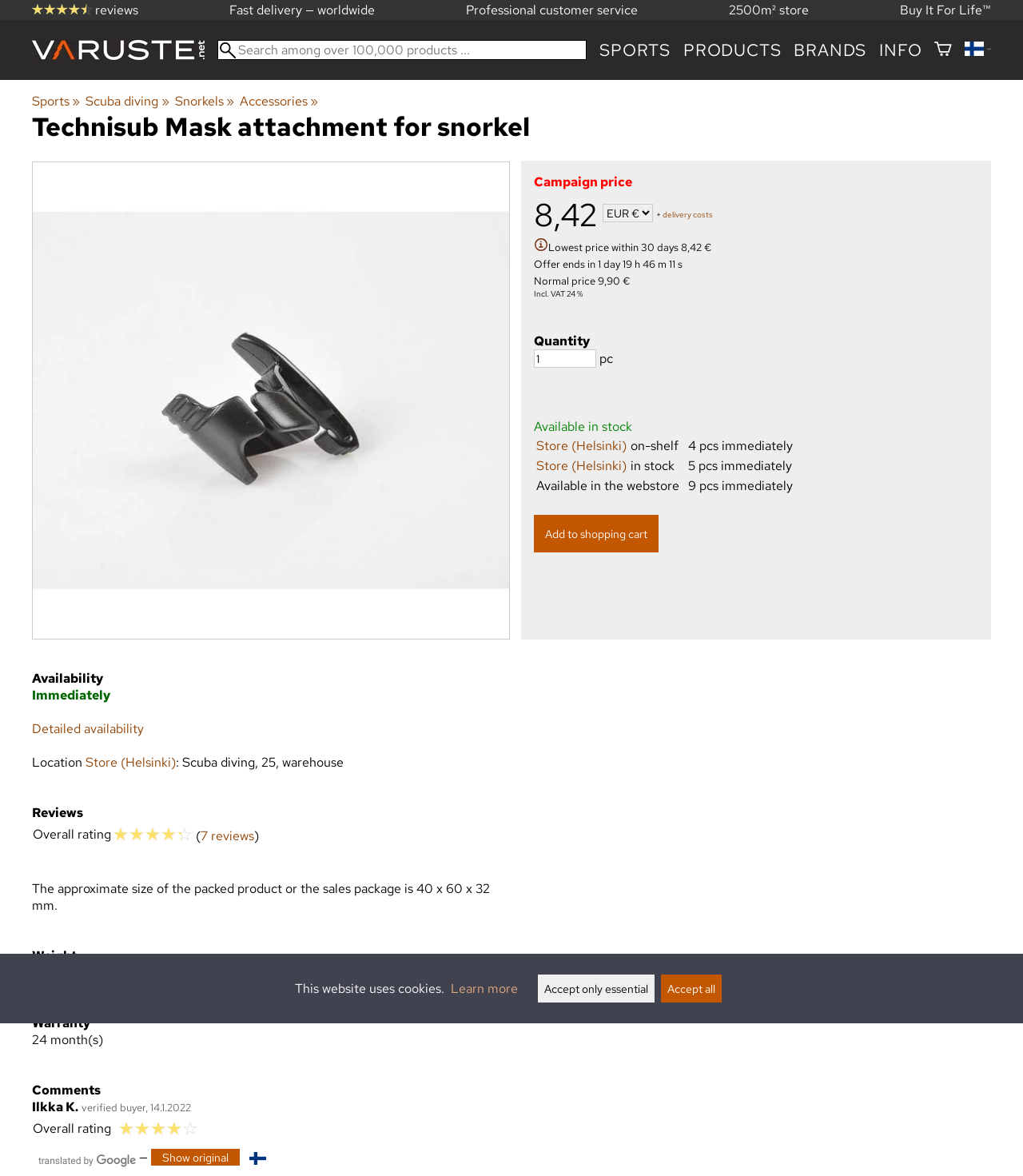Please locate the bounding box coordinates of the element that needs to be clicked to achieve the following instruction: "Click on the shopping cart". The coordinates should be four float numbers between 0 and 1, i.e., [left, top, right, bottom].

[0.914, 0.034, 0.931, 0.051]